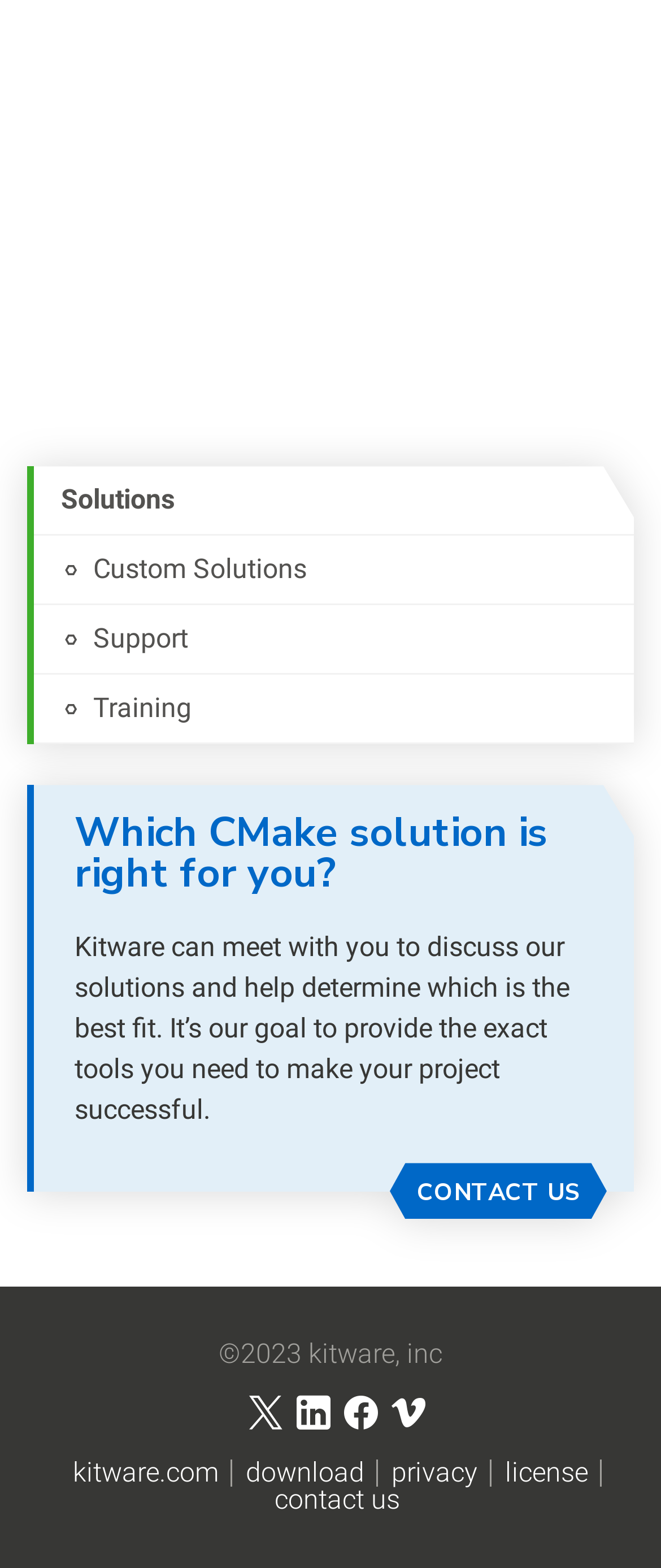Determine the bounding box coordinates for the clickable element to execute this instruction: "Click on Solutions". Provide the coordinates as four float numbers between 0 and 1, i.e., [left, top, right, bottom].

[0.051, 0.297, 0.959, 0.342]